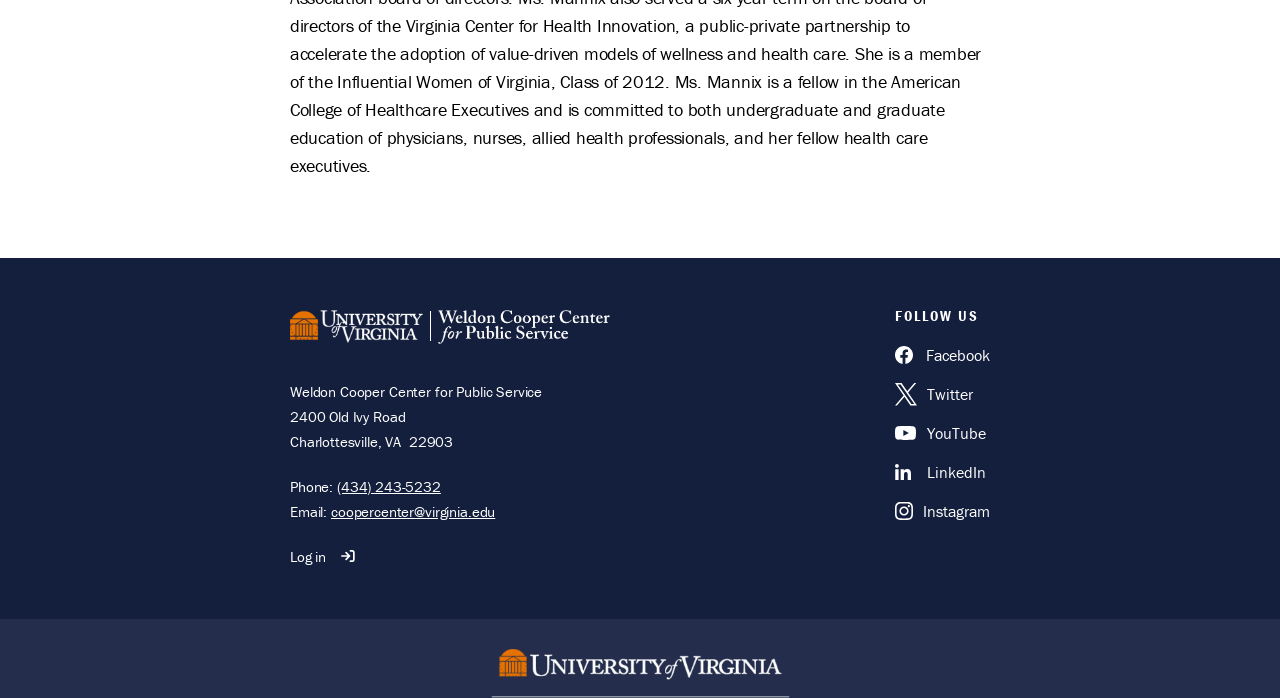What are the social media platforms listed?
Provide a fully detailed and comprehensive answer to the question.

The social media platforms are listed on the right side of the webpage, under the 'FOLLOW US' heading. They are represented by their respective logos and names.